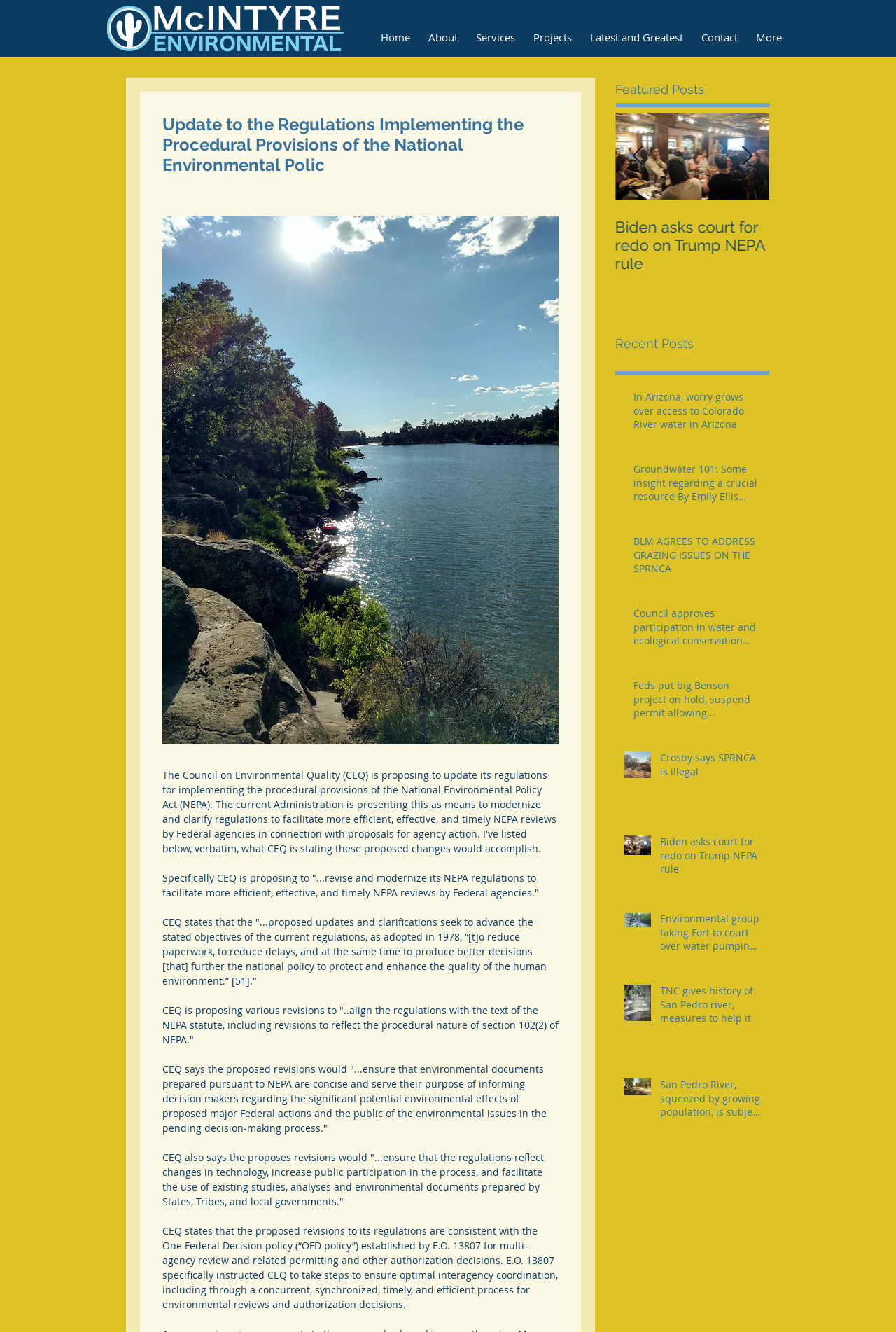What is the title of the first featured post? Refer to the image and provide a one-word or short phrase answer.

BLM AGREES TO ADDRESS GRAZING ISSUES ON THE SPRNCA